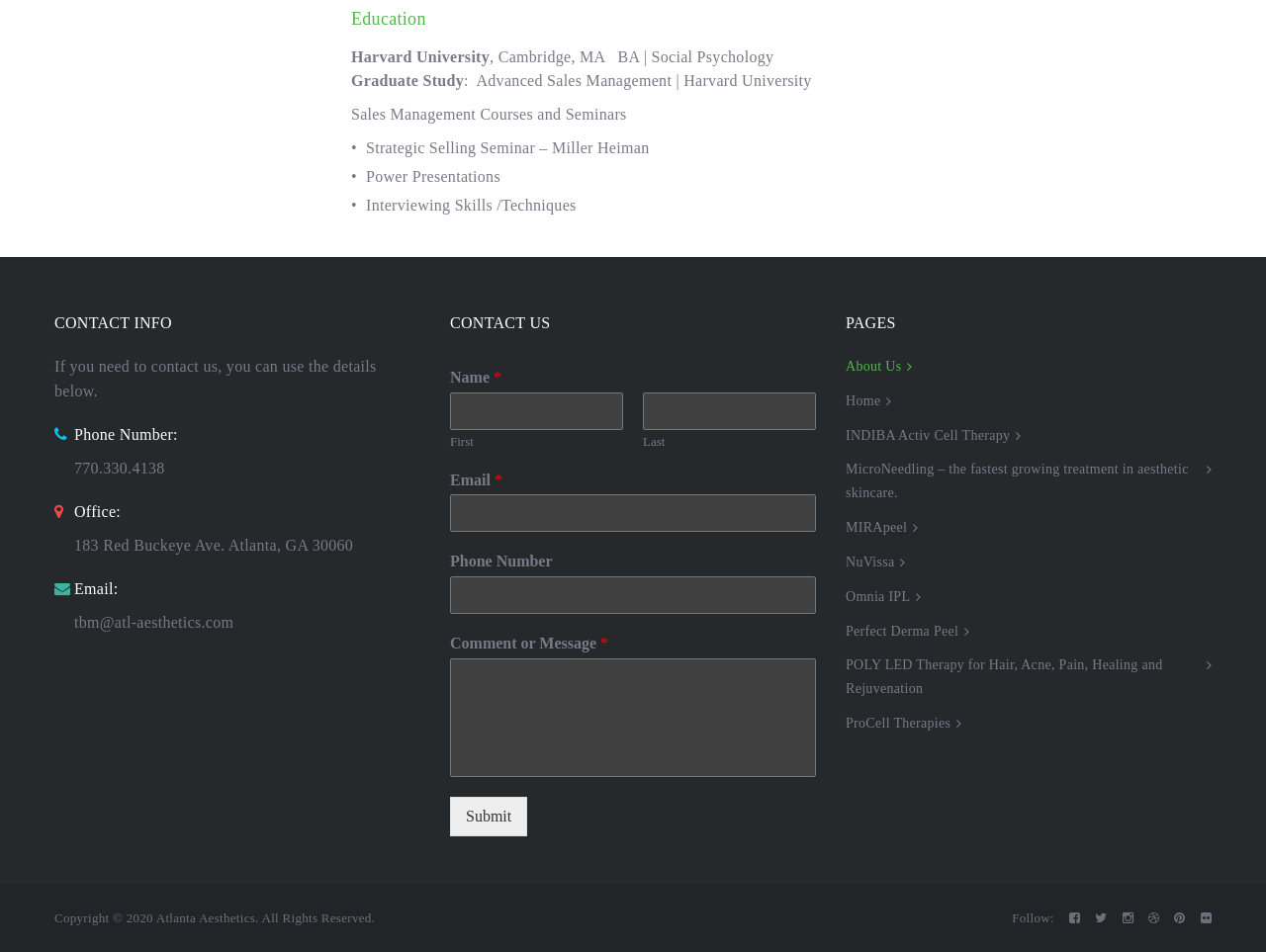From the webpage screenshot, predict the bounding box of the UI element that matches this description: "tbm@atl-aesthetics.com".

[0.059, 0.645, 0.185, 0.663]